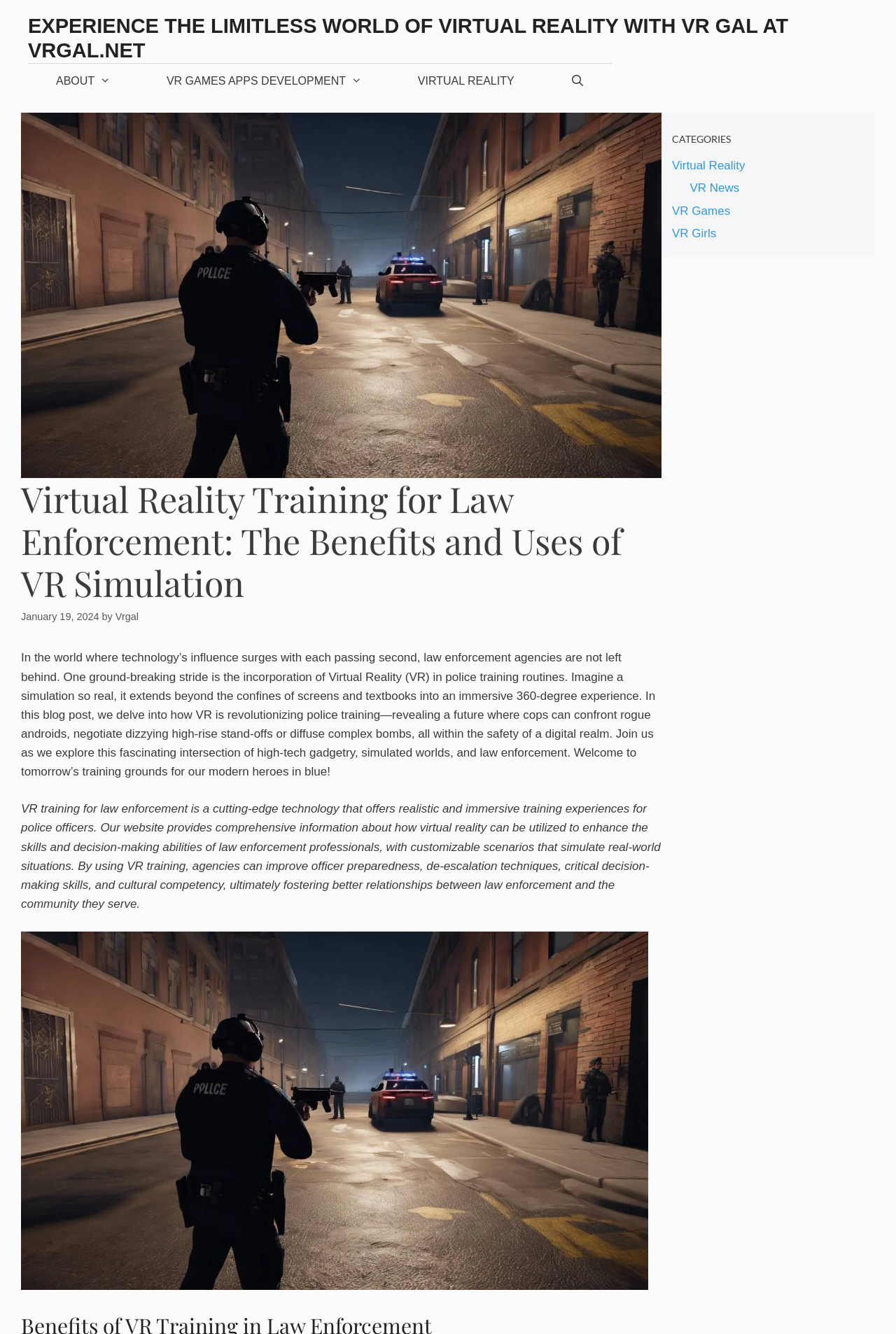Determine the bounding box coordinates of the region to click in order to accomplish the following instruction: "Read the article about 'Virtual Reality Training for Law Enforcement'". Provide the coordinates as four float numbers between 0 and 1, specifically [left, top, right, bottom].

[0.023, 0.359, 0.738, 0.453]